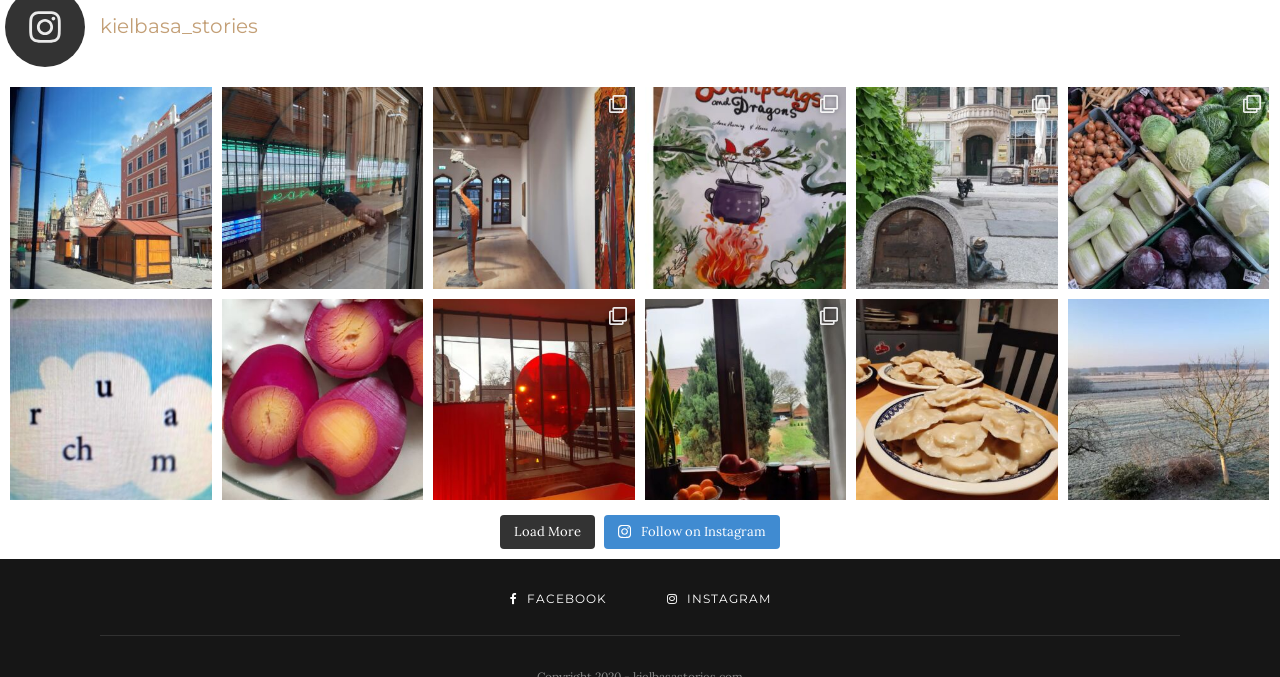Determine the bounding box coordinates for the area that should be clicked to carry out the following instruction: "View the second post".

[0.173, 0.129, 0.331, 0.426]